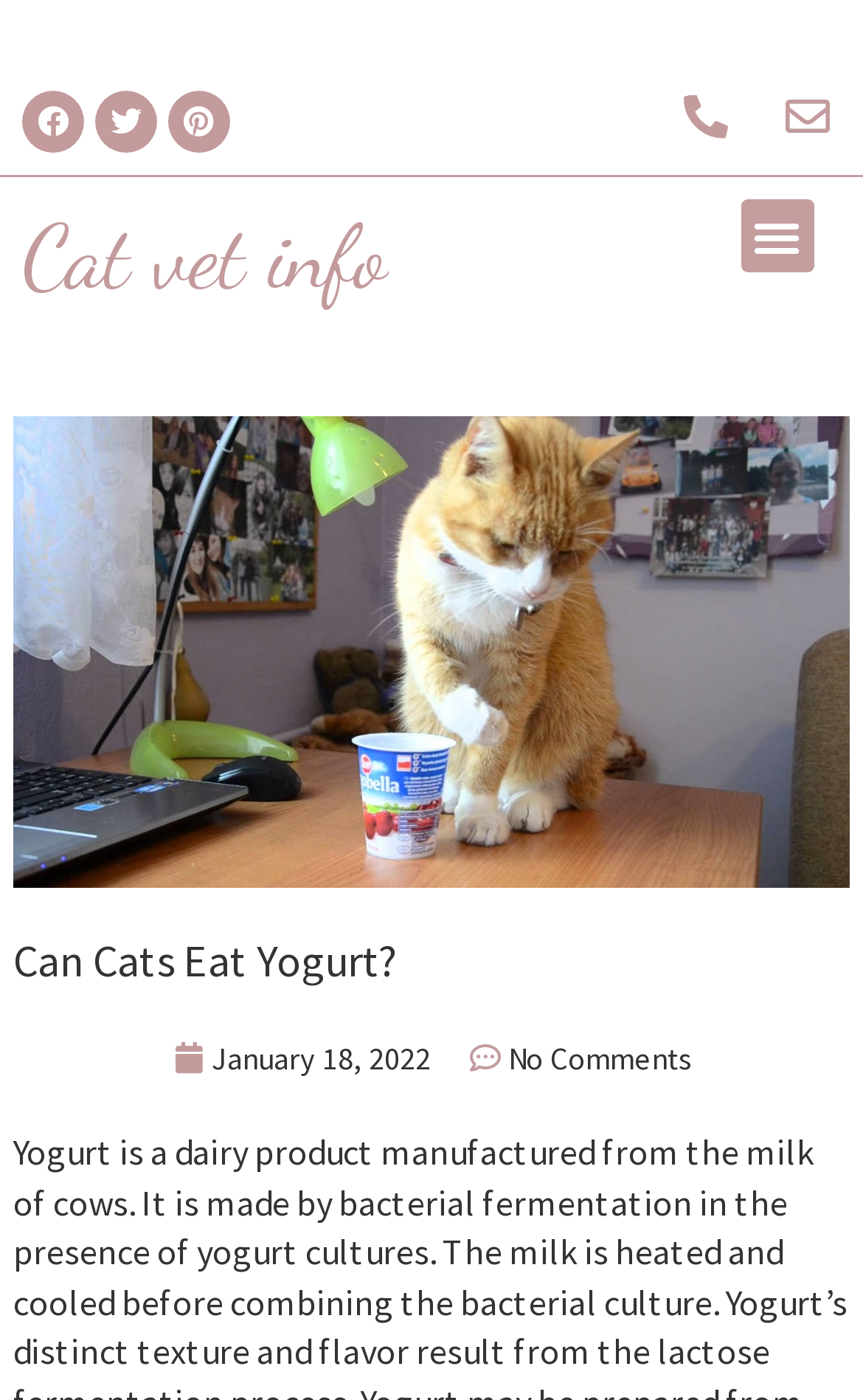Please provide a brief answer to the following inquiry using a single word or phrase:
Is the menu toggle button expanded?

No